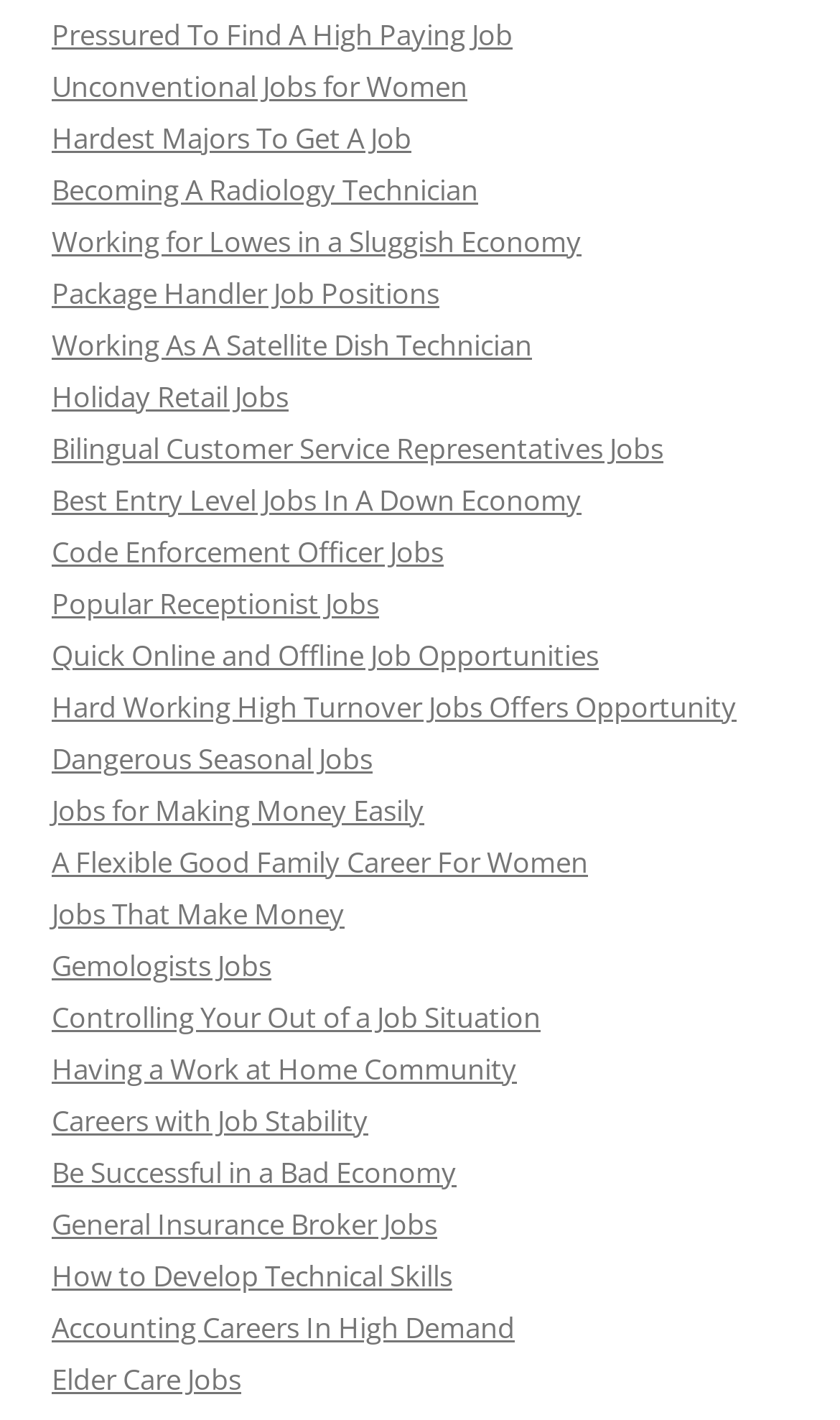Please determine the bounding box coordinates of the element's region to click in order to carry out the following instruction: "Find out about bilingual customer service representatives jobs". The coordinates should be four float numbers between 0 and 1, i.e., [left, top, right, bottom].

[0.062, 0.302, 0.79, 0.329]